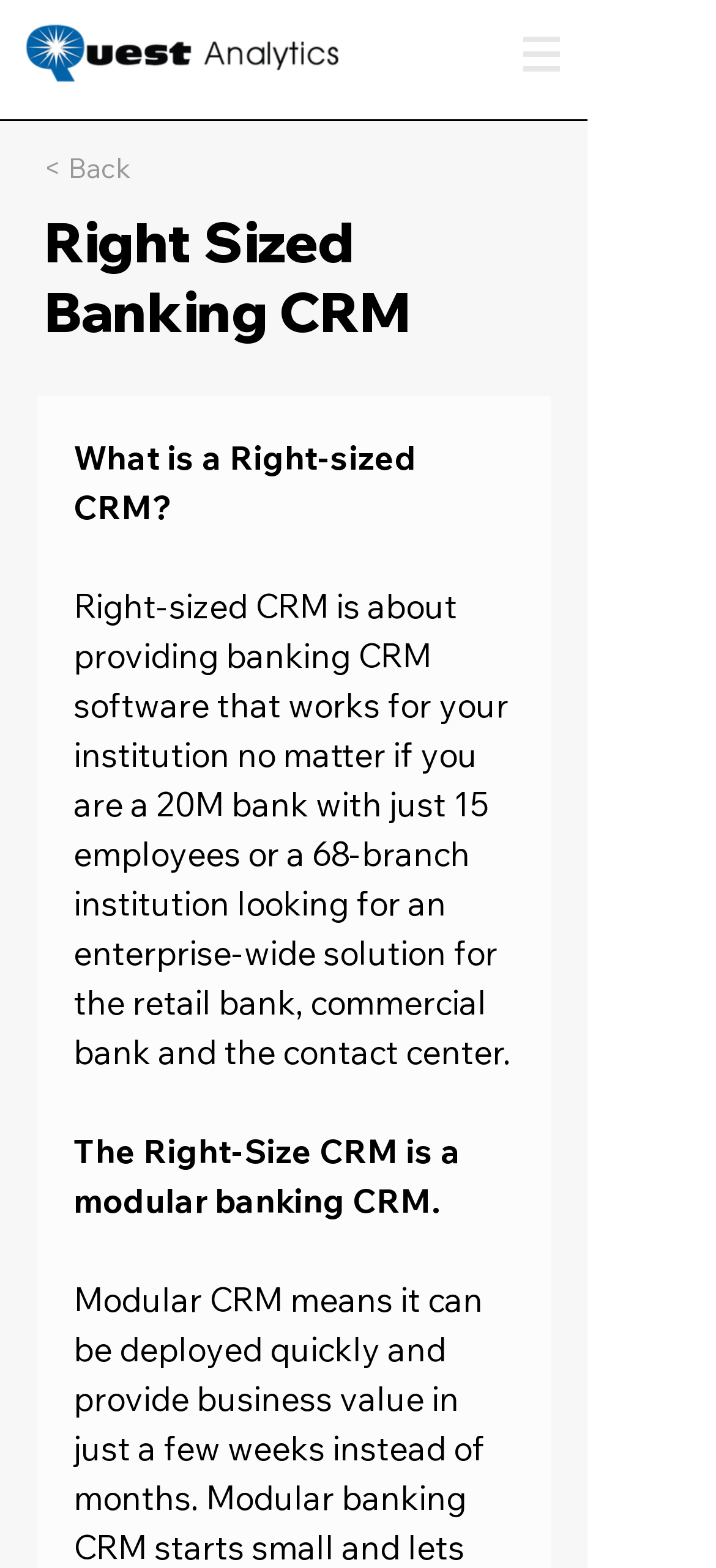Based on the element description: "Phone", identify the bounding box coordinates for this UI element. The coordinates must be four float numbers between 0 and 1, listed as [left, top, right, bottom].

None